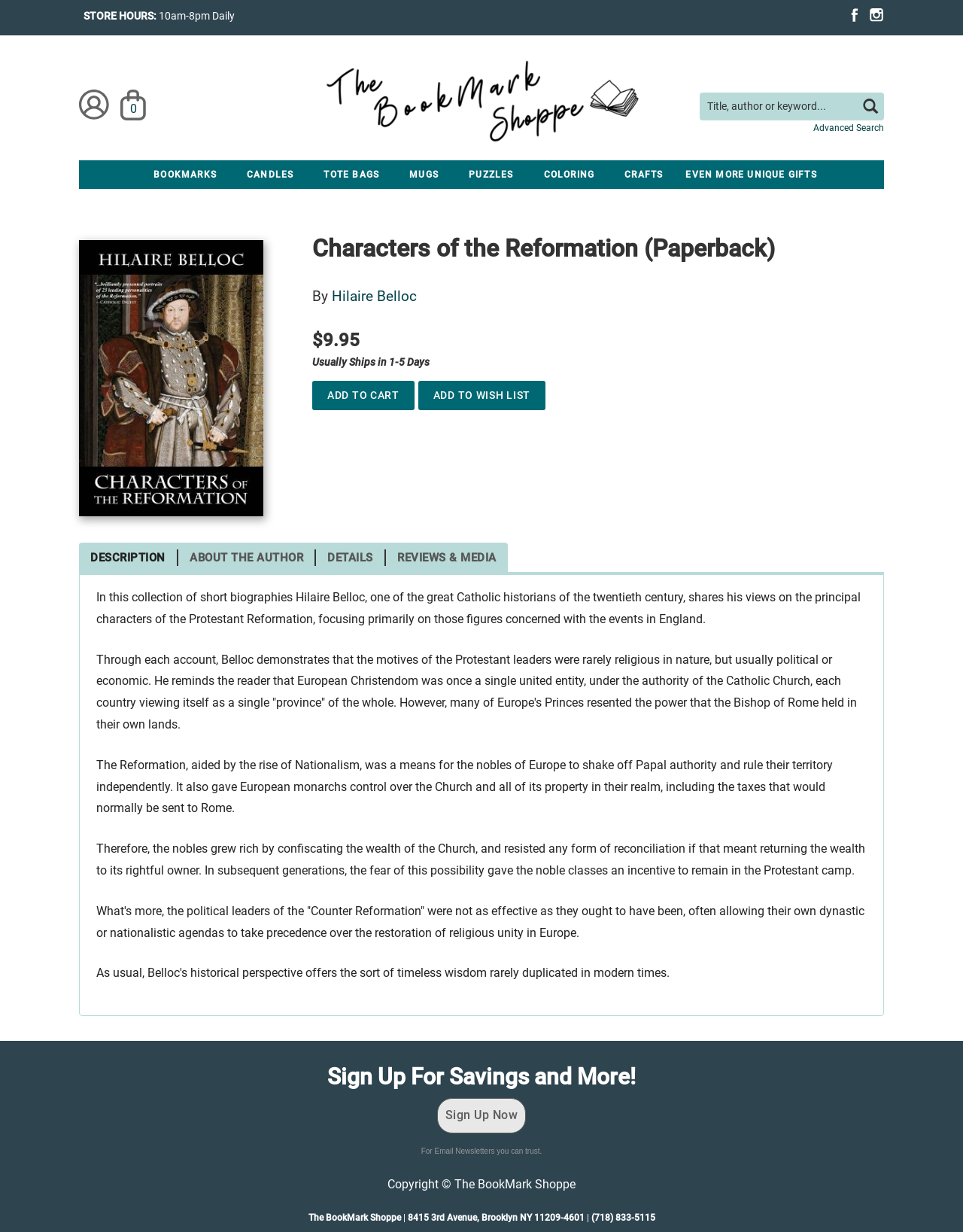What is the address of The BookMark Shoppe? Based on the screenshot, please respond with a single word or phrase.

8415 3rd Avenue, Brooklyn NY 11209-4601